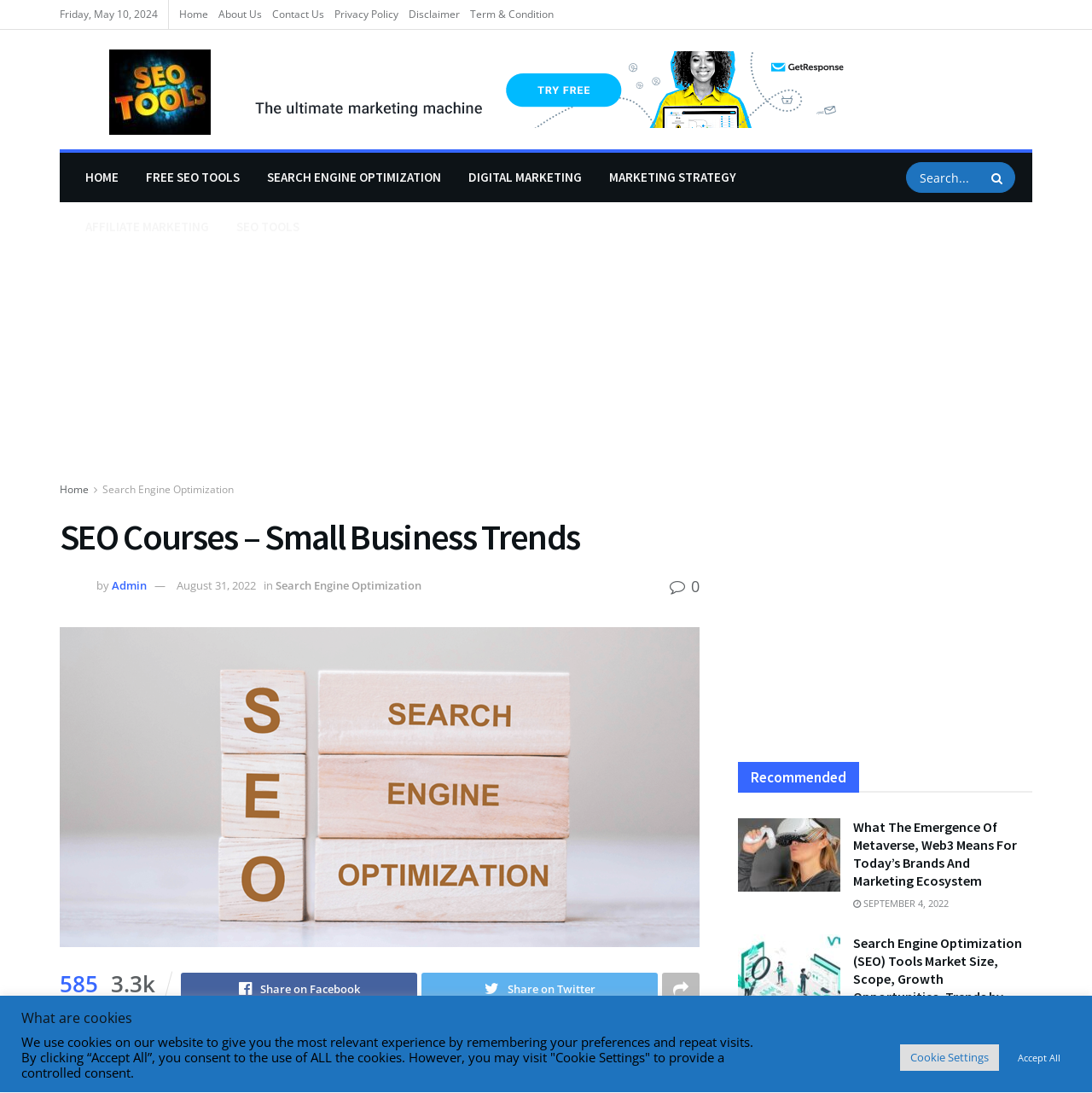Please identify the bounding box coordinates for the region that you need to click to follow this instruction: "Click on SEO Tools".

[0.055, 0.041, 0.193, 0.123]